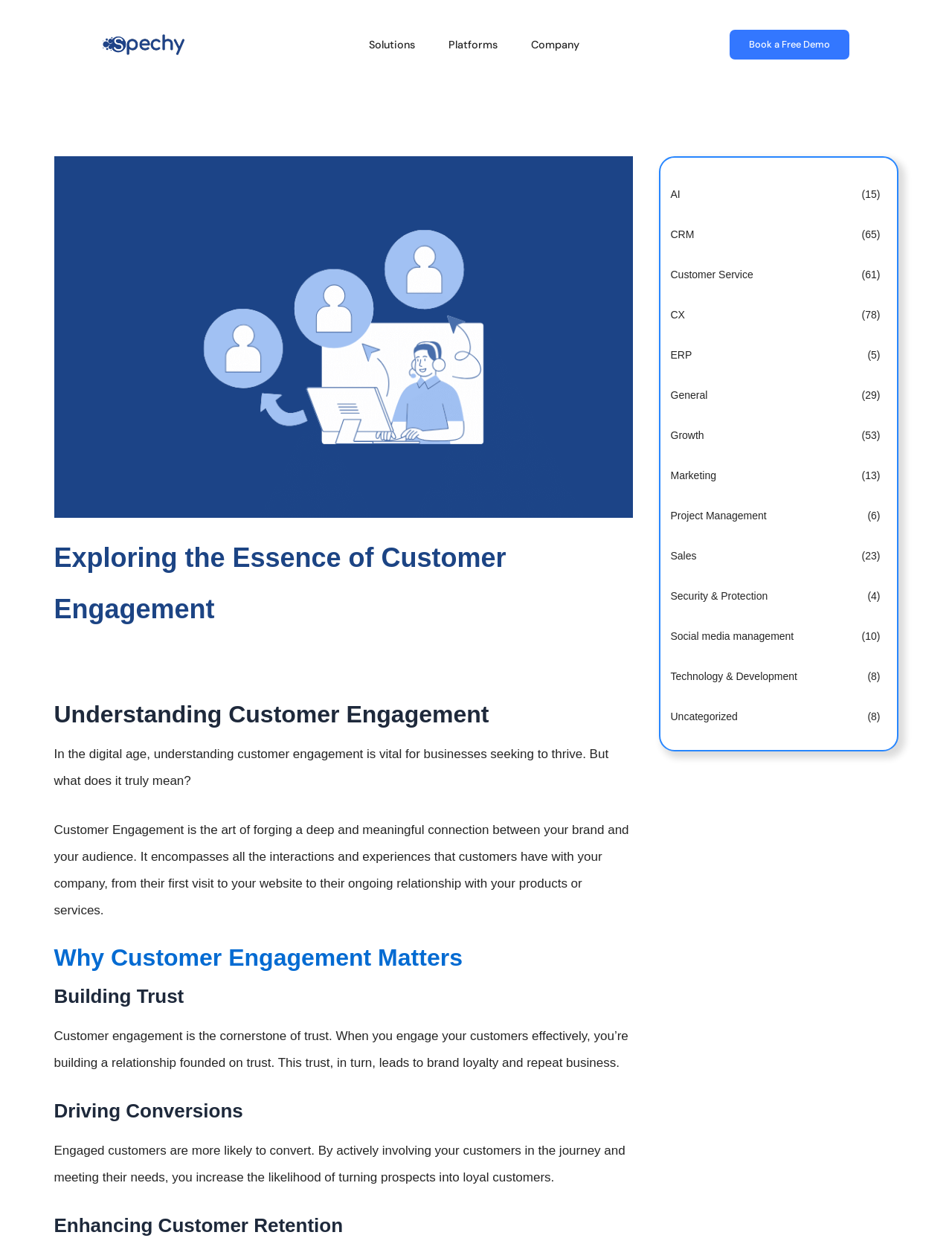Identify the bounding box for the described UI element: "Digital Assurance Services".

None